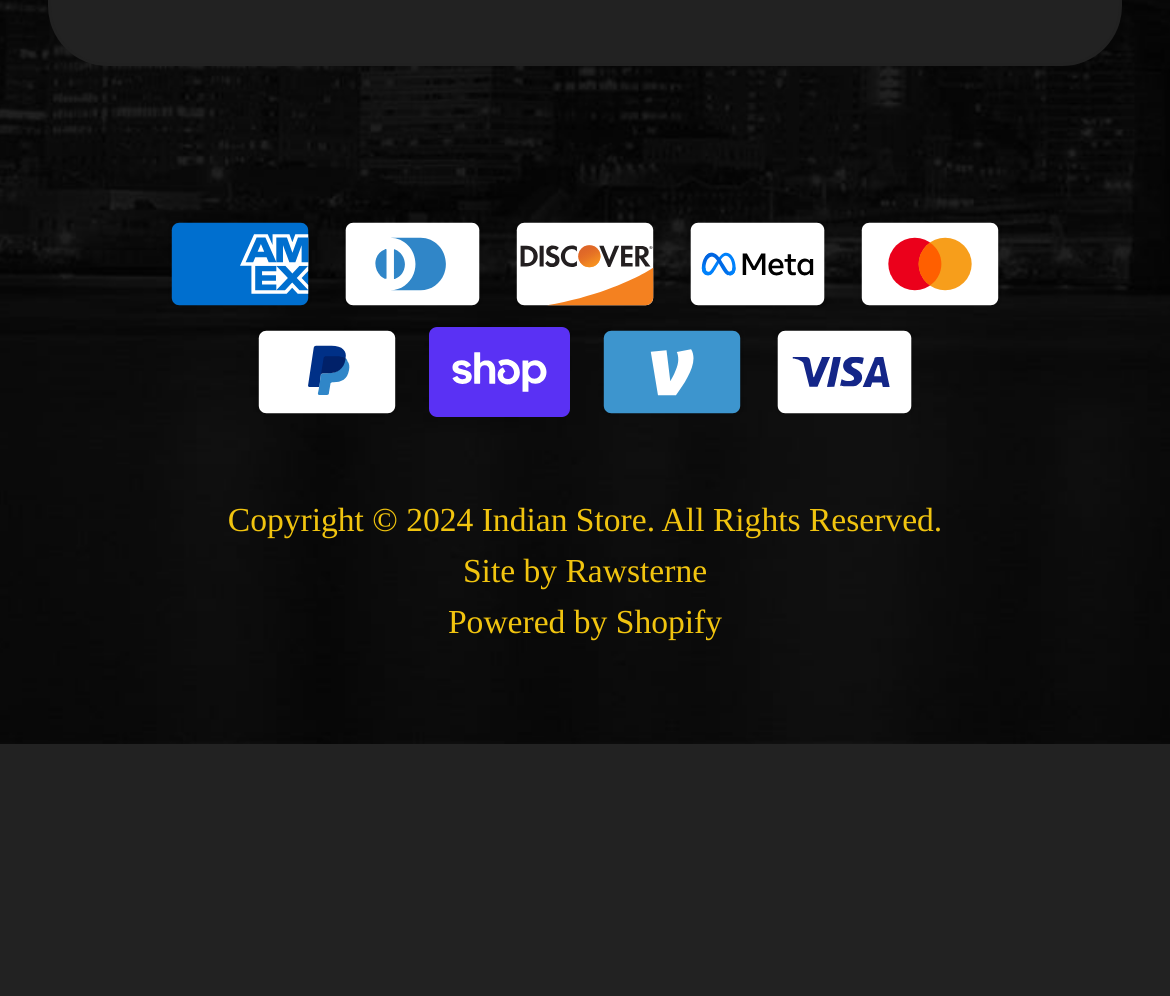Bounding box coordinates are to be given in the format (top-left x, top-left y, bottom-right x, bottom-right y). All values must be floating point numbers between 0 and 1. Provide the bounding box coordinate for the UI element described as: Indian Store

[0.412, 0.506, 0.553, 0.542]